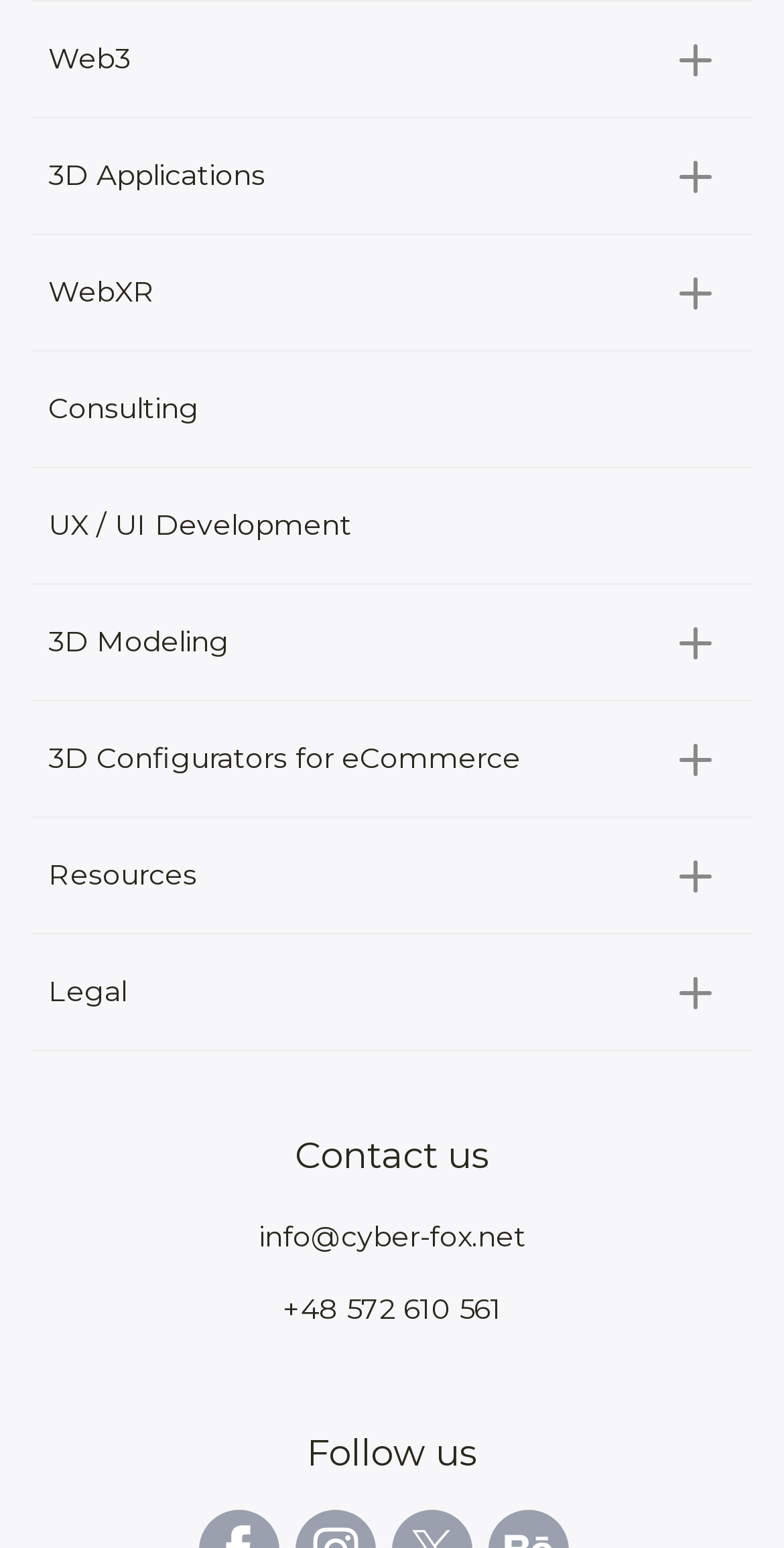Answer the question with a single word or phrase: 
How many categories are listed on the webpage?

14